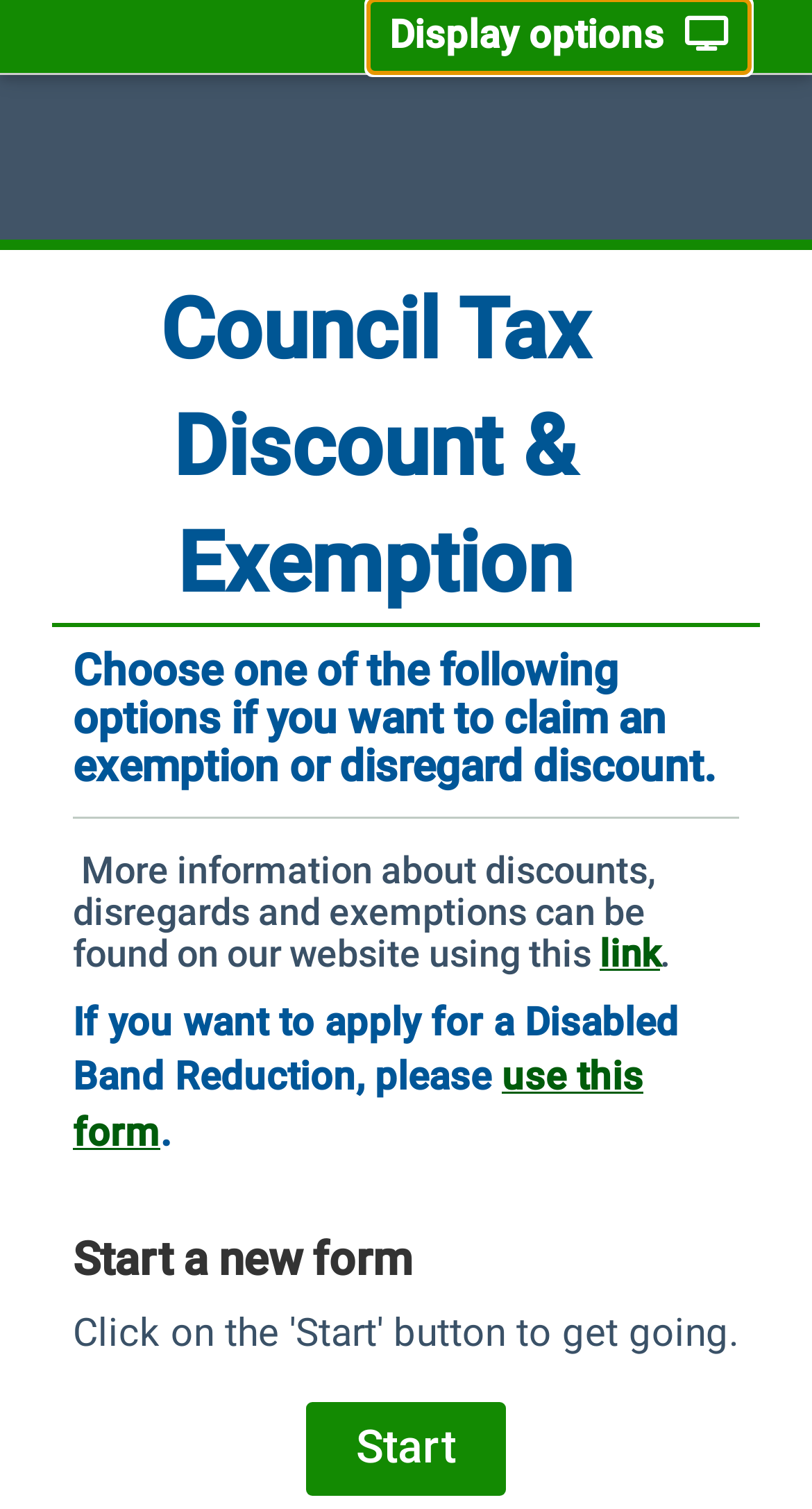Is there a form available for Disabled Band Reduction?
Please interpret the details in the image and answer the question thoroughly.

The webpage mentions that users can 'use this form' to apply for a Disabled Band Reduction, indicating that a form is available for this purpose.